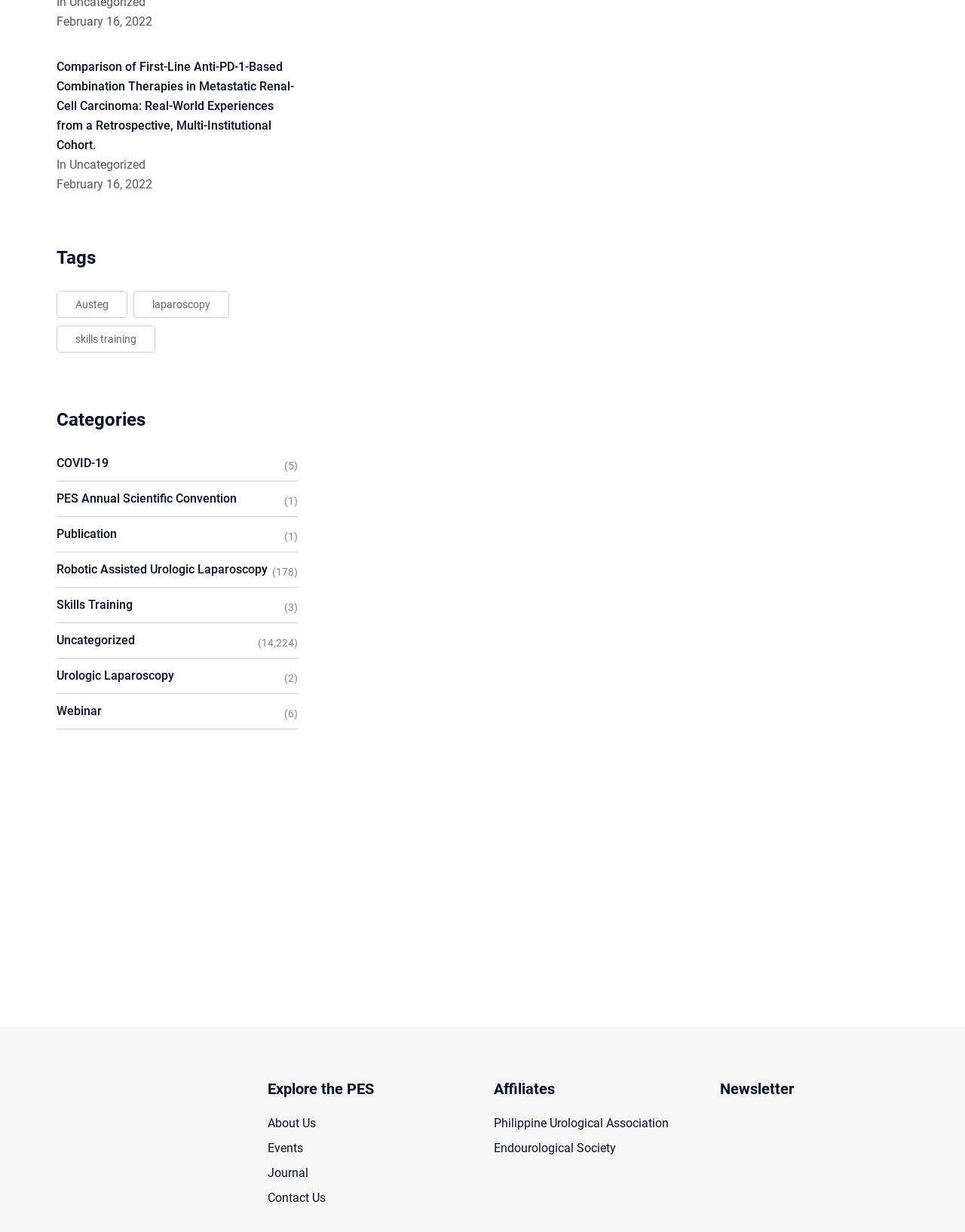How many items are in the 'COVID-19' category?
Deliver a detailed and extensive answer to the question.

I found the number of items in the 'COVID-19' category by looking at the StaticText element next to the 'COVID-19' link, which has the text '(5)'.